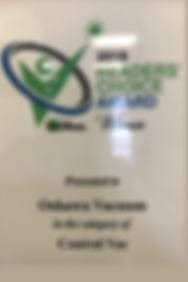What does the circular emblem on the logo symbolize?
Kindly answer the question with as much detail as you can.

The design of the award features a prominent logo showcasing a checkmark and a circular emblem, which symbolizes trust and achievement, reflecting the honor and accolade of the award.